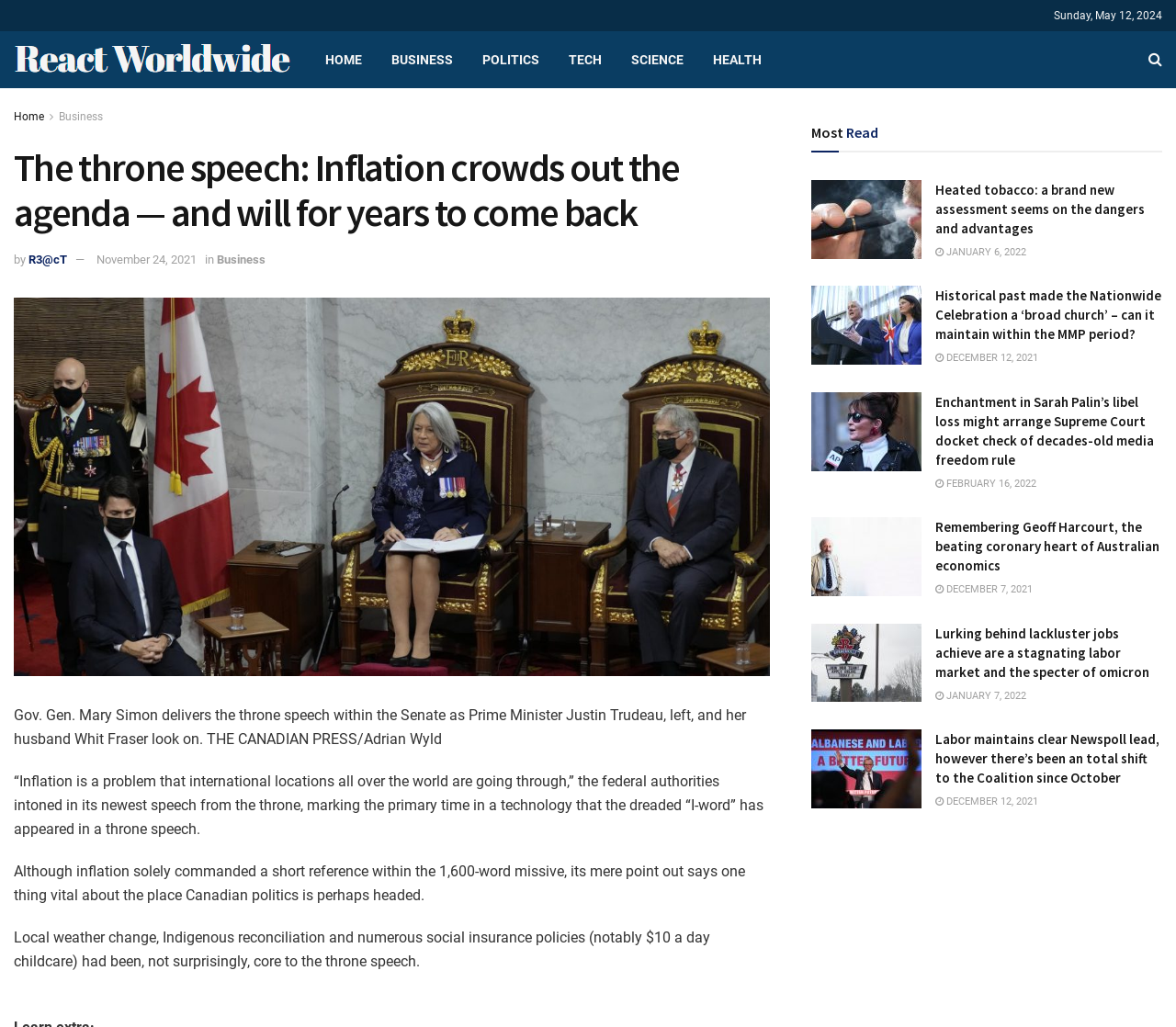Point out the bounding box coordinates of the section to click in order to follow this instruction: "Read the article 'The throne speech: Inflation crowds out the agenda — and will for years to come back'".

[0.012, 0.29, 0.655, 0.658]